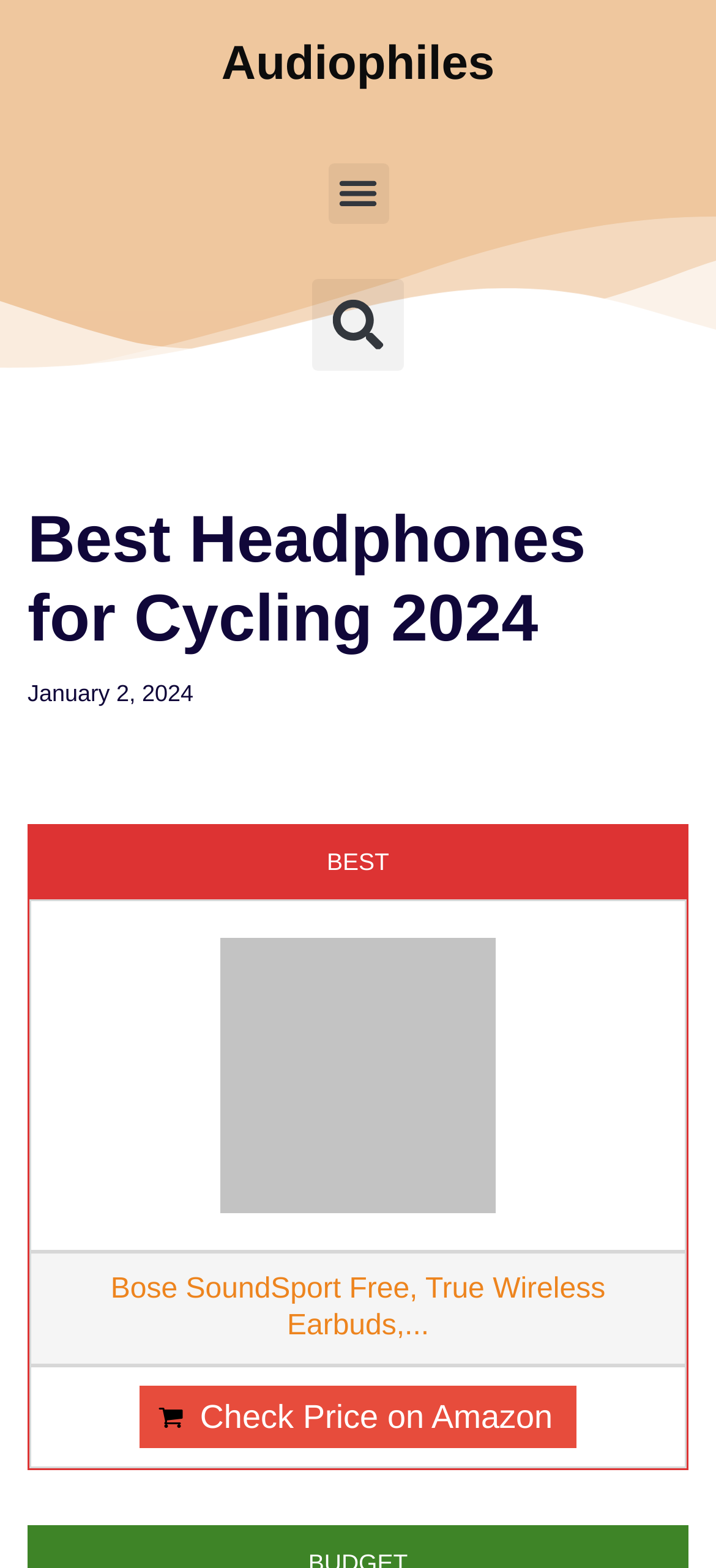Provide an in-depth caption for the webpage.

The webpage is about the best cycling headphones, specifically highlighting the top picks for 2024. At the top left, there is a "Skip to content" link, followed by a link to "Audiophiles" on the top right. Below these links, a "Menu Toggle" button is positioned, accompanied by a search bar that spans almost the entire width of the page.

The main content begins with a heading that reads "Best Headphones for Cycling 2024" in a prominent font. Below this heading, the date "January 2, 2024" is displayed, indicating when the content was published. To the right of the date, the text "BEST" is highlighted.

The main content is organized into a series of tables, each containing information about a specific headphone model. The first table features a link to "Bose SoundSport Free, True Wireless Earbuds" with an accompanying image of the product. This table is positioned near the top center of the page. Below this table, there are two more tables, each containing similar information about other headphone models. The second table has a link to the same Bose SoundSport Free model, while the third table has a link to "Check Price on Amazon".